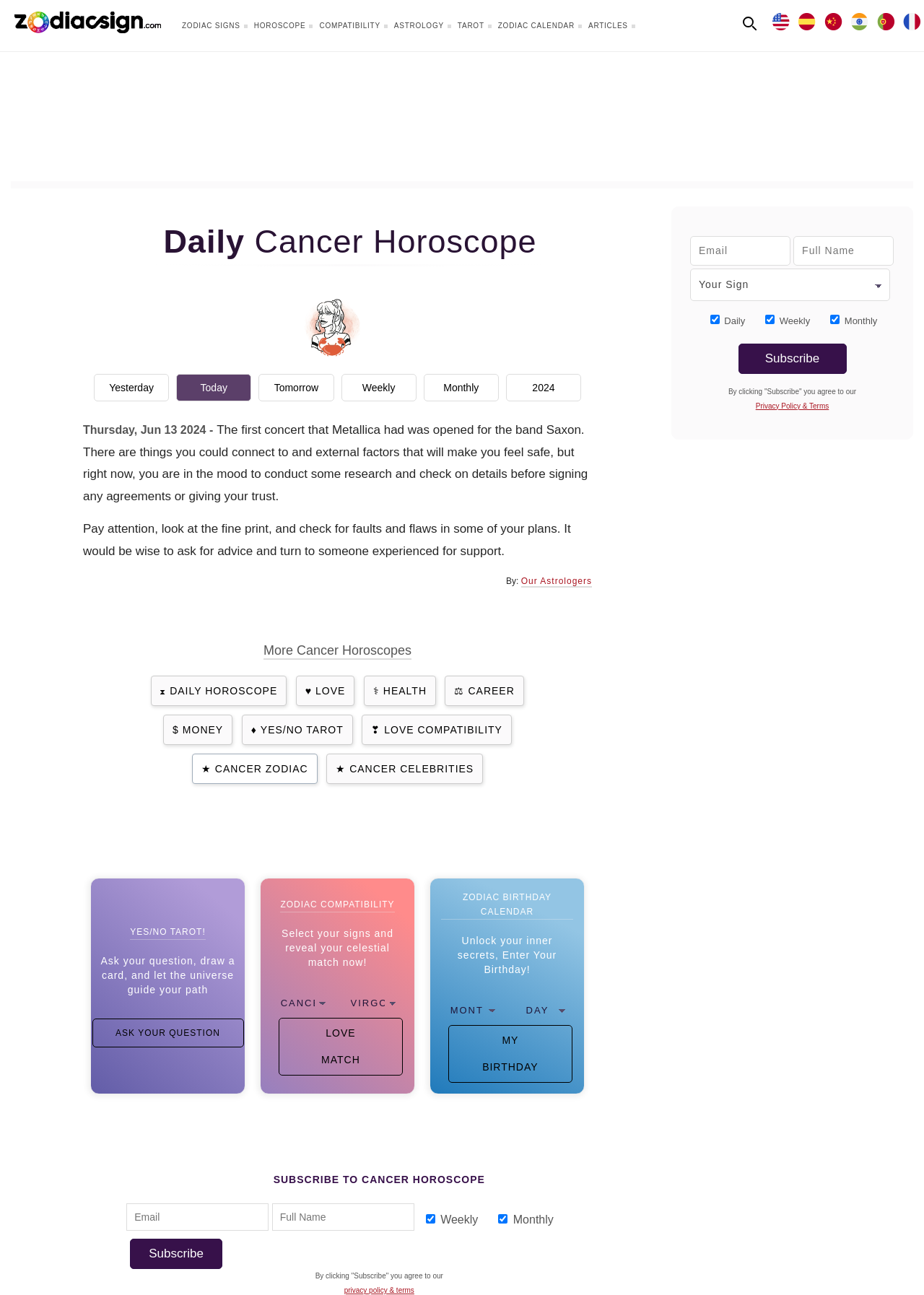Answer the following in one word or a short phrase: 
What is the purpose of the 'Subscribe' button?

To receive horoscope updates